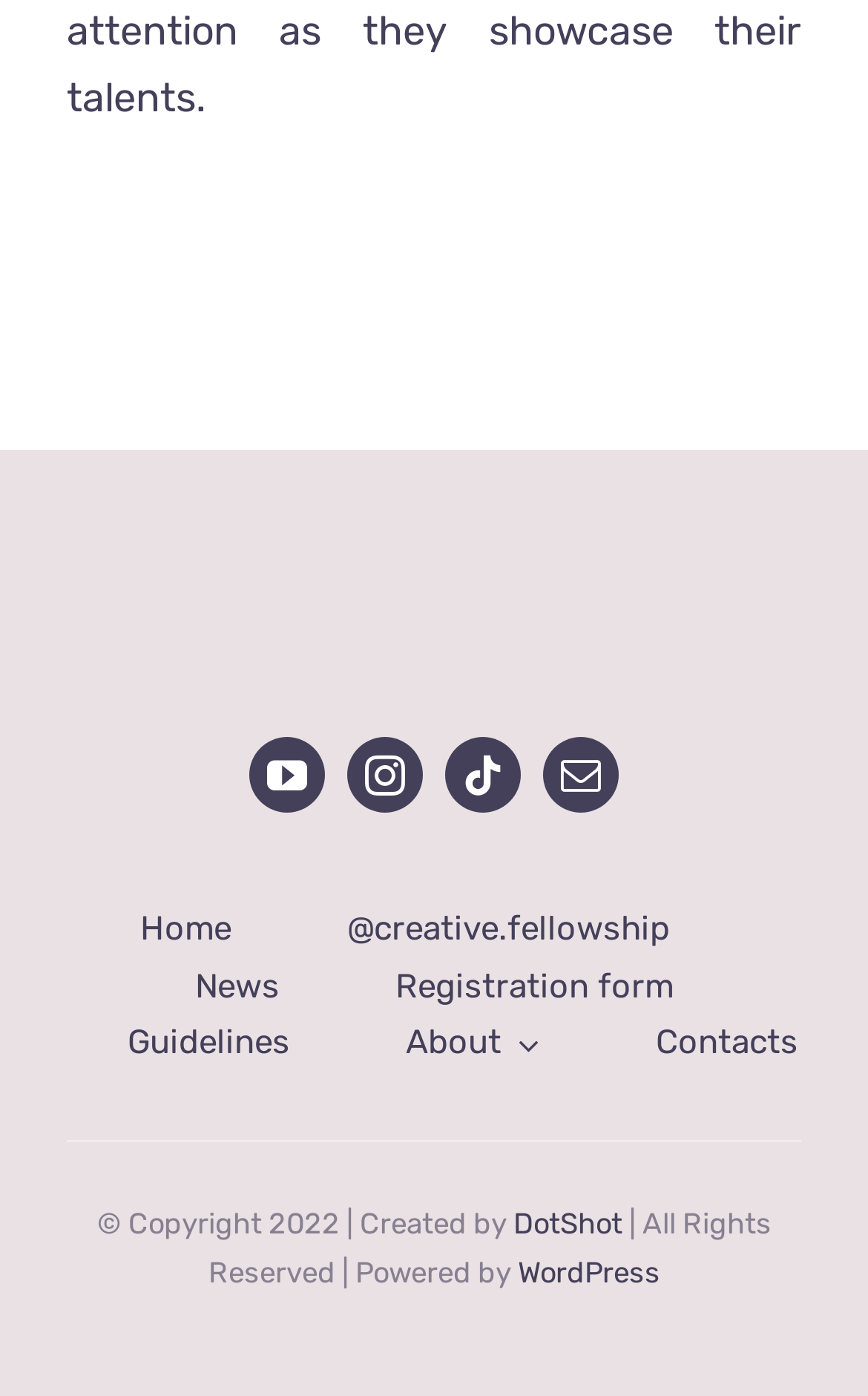Respond to the following question with a brief word or phrase:
What is the copyright year?

2022